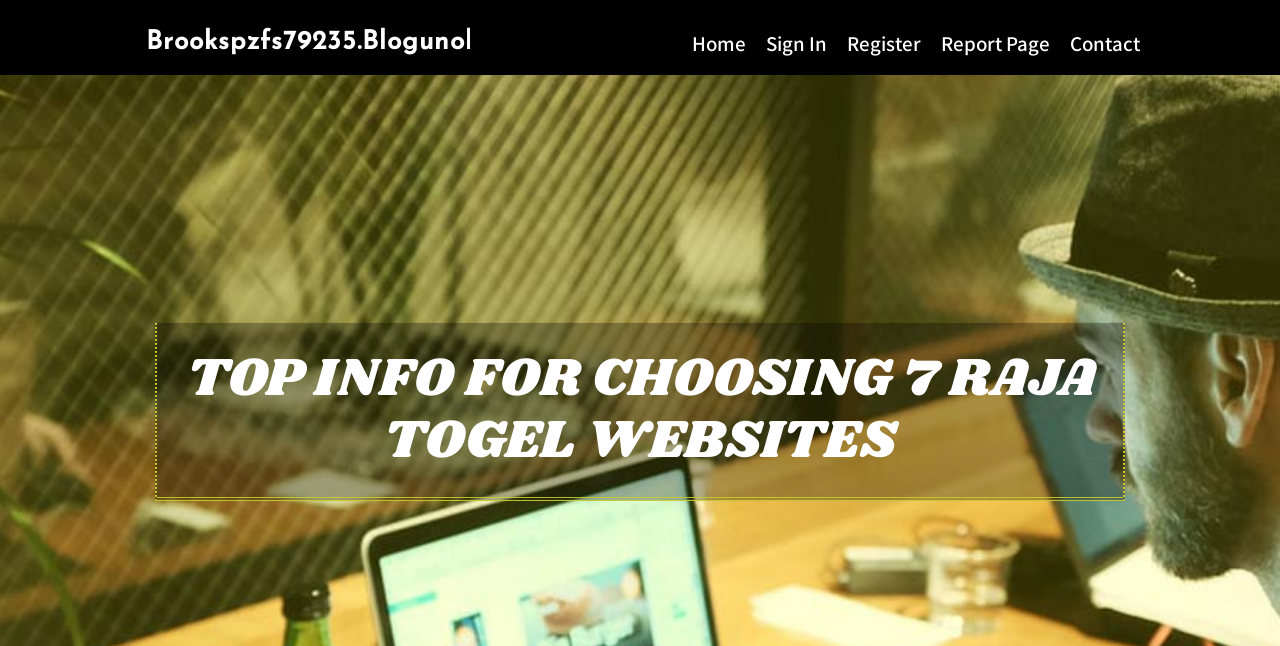Please reply to the following question using a single word or phrase: 
What is the first link on the top navigation bar?

Home